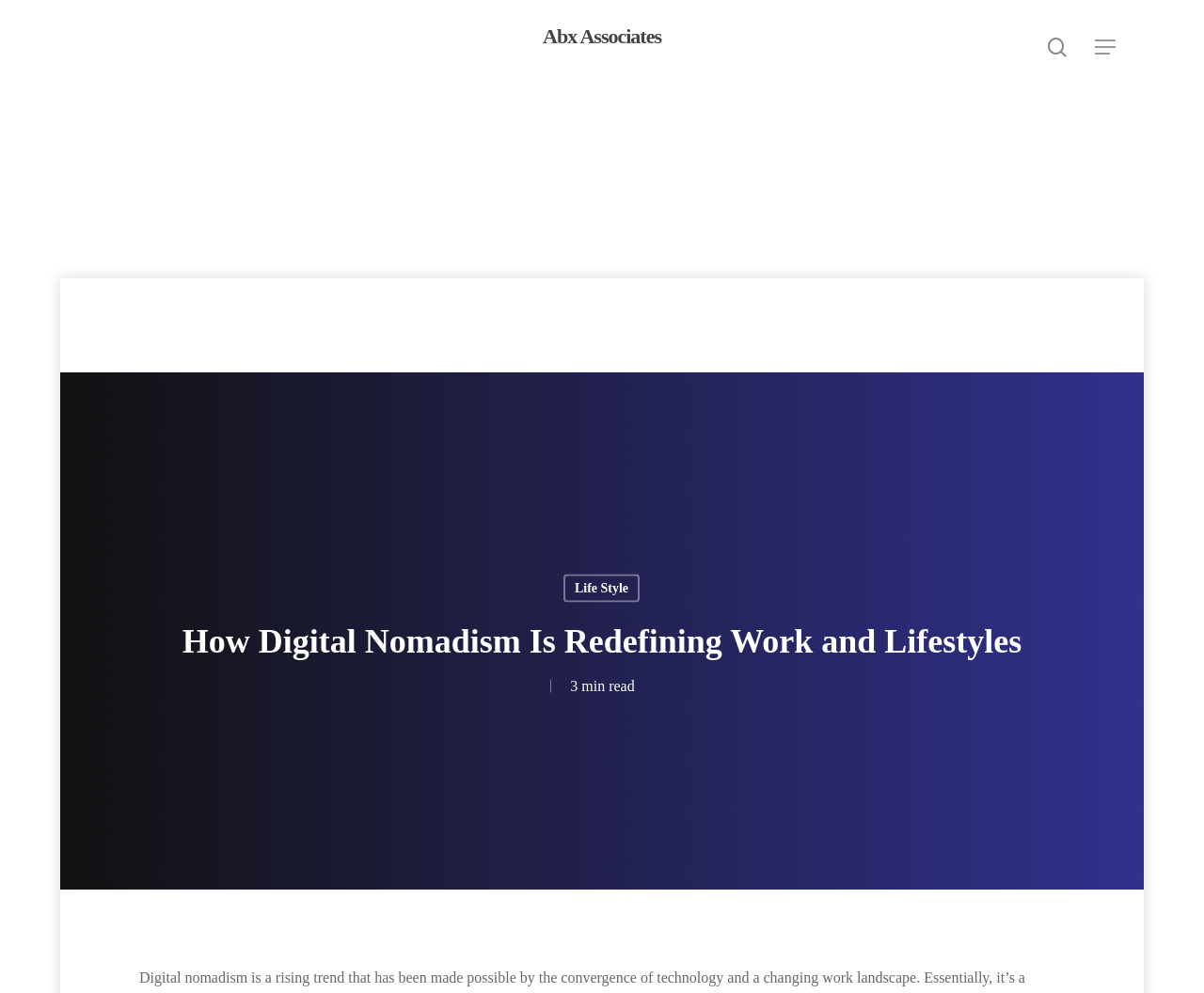Please determine the main heading text of this webpage.

How Digital Nomadism Is Redefining Work and Lifestyles